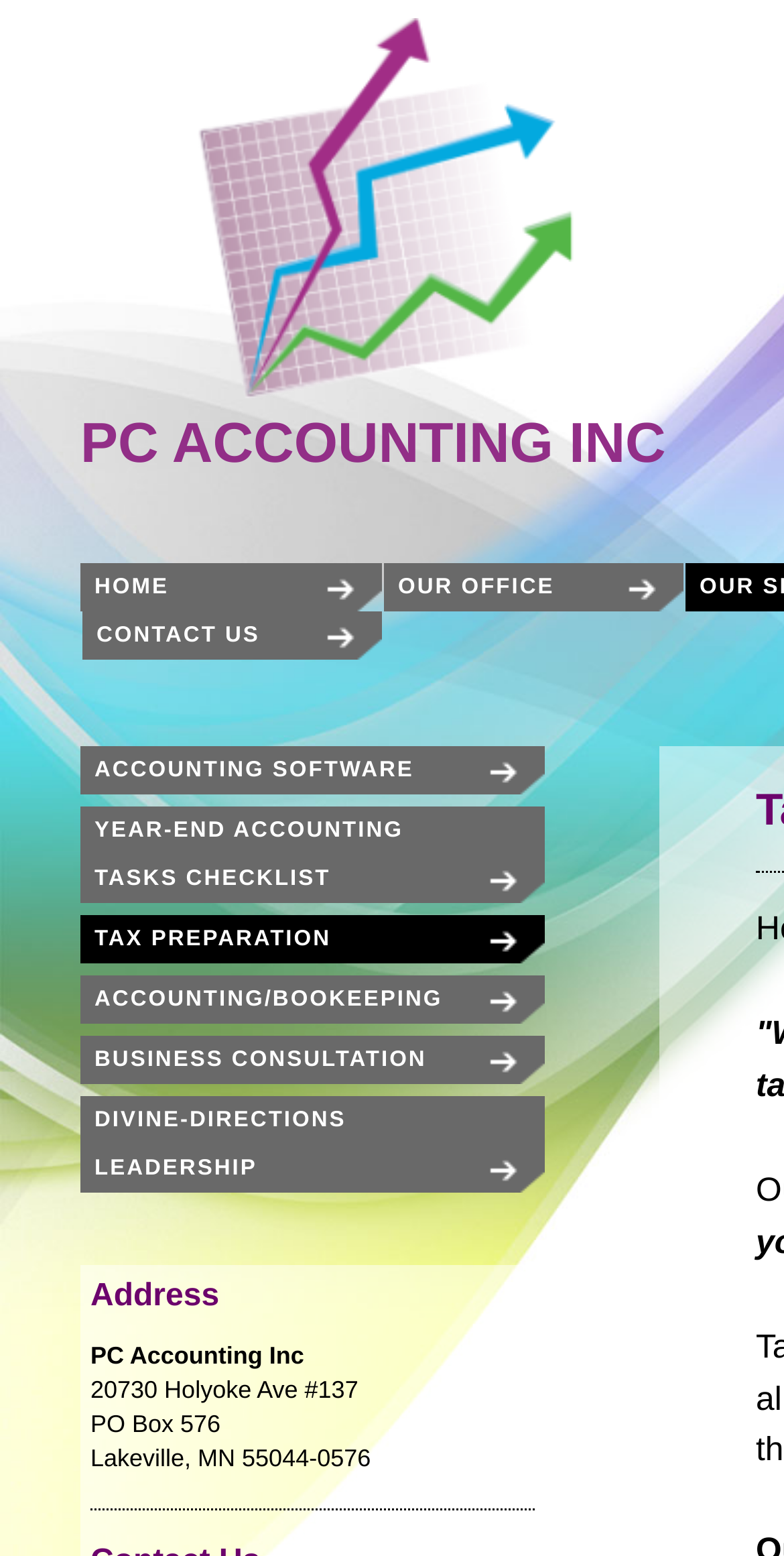Provide the bounding box coordinates of the section that needs to be clicked to accomplish the following instruction: "go to home page."

[0.103, 0.362, 0.487, 0.393]